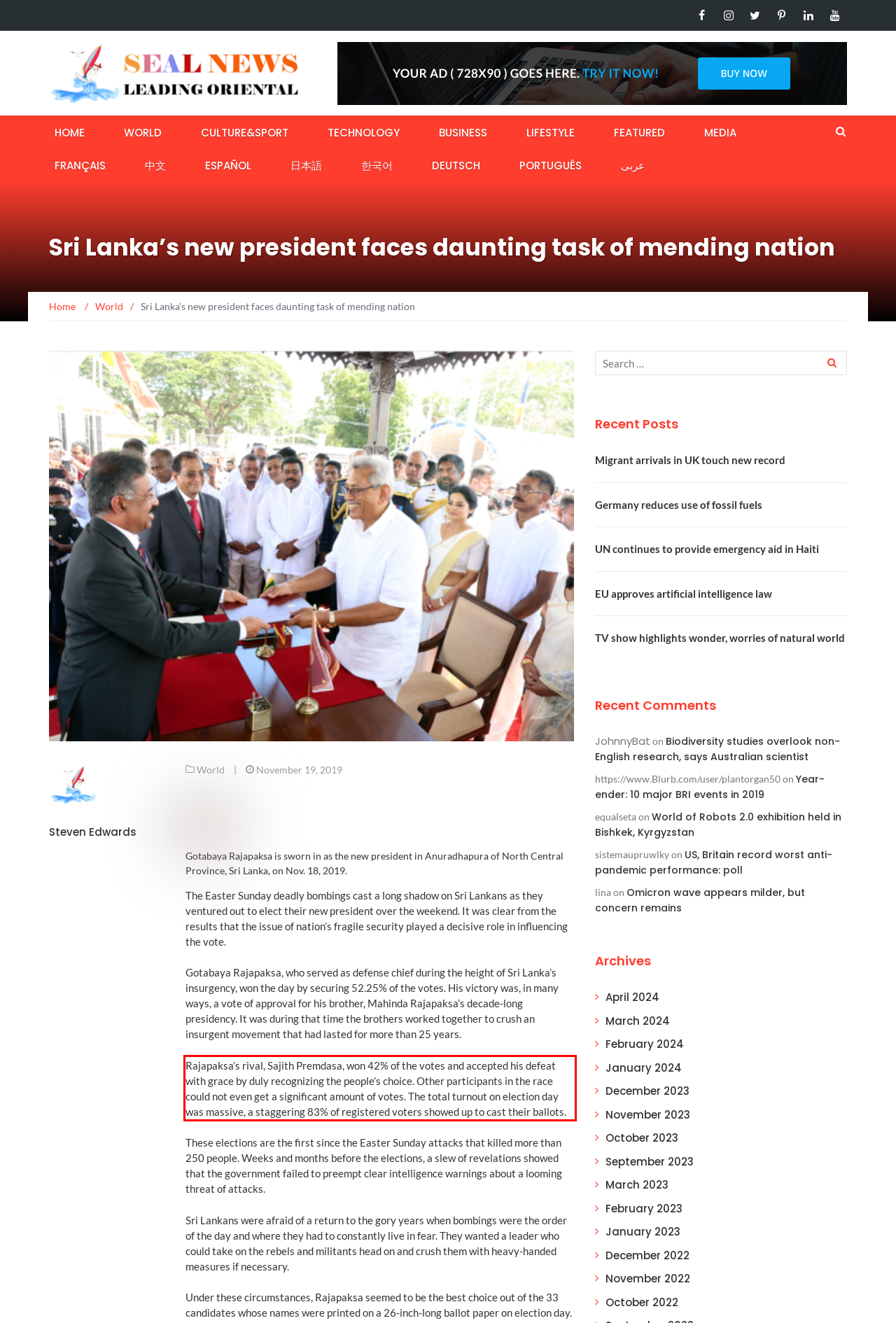Within the screenshot of the webpage, locate the red bounding box and use OCR to identify and provide the text content inside it.

Rajapaksa’s rival, Sajith Premdasa, won 42% of the votes and accepted his defeat with grace by duly recognizing the people’s choice. Other participants in the race could not even get a significant amount of votes. The total turnout on election day was massive, a staggering 83% of registered voters showed up to cast their ballots.